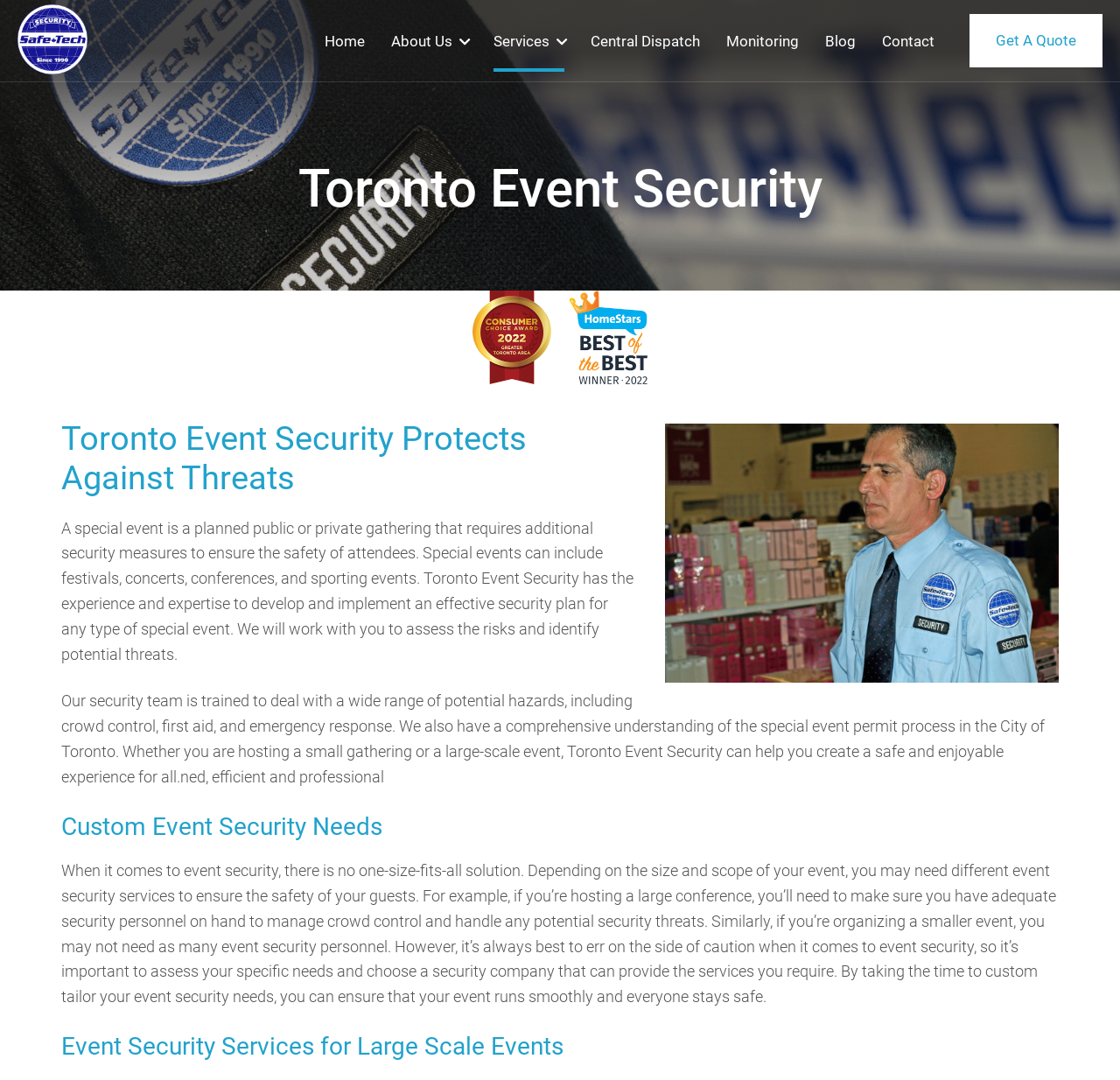Give the bounding box coordinates for the element described as: "Contact".

[0.788, 0.009, 0.834, 0.066]